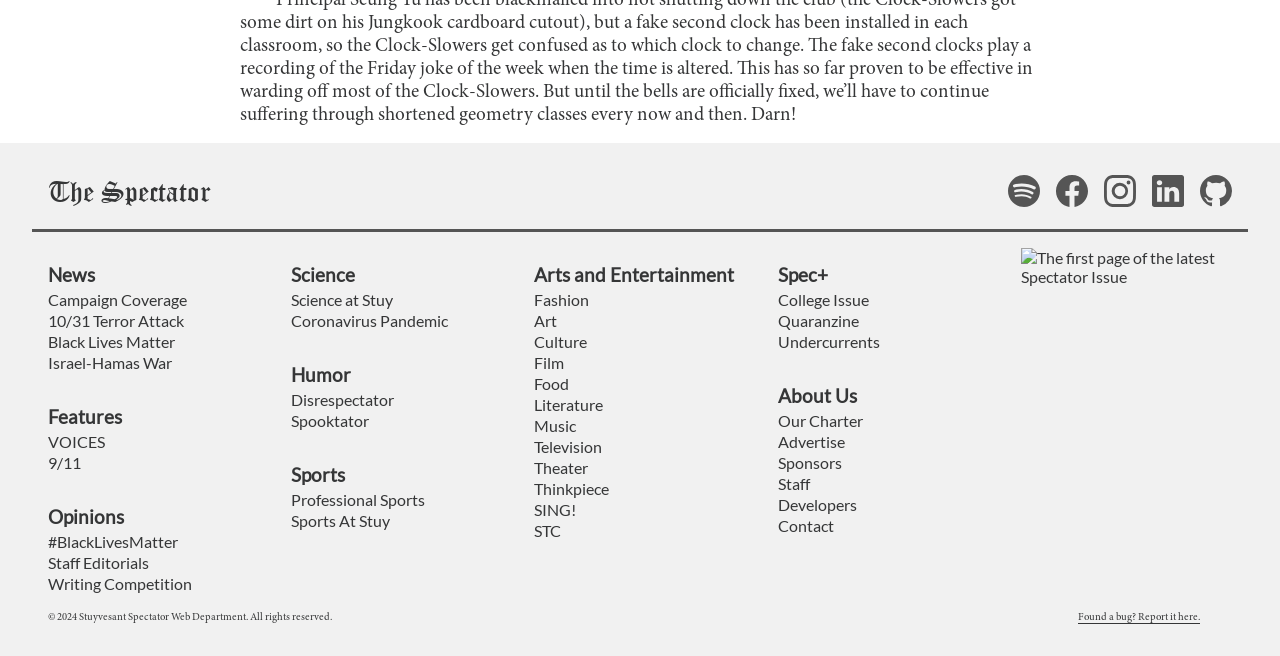Give a one-word or short phrase answer to the question: 
How many social media links are present?

4